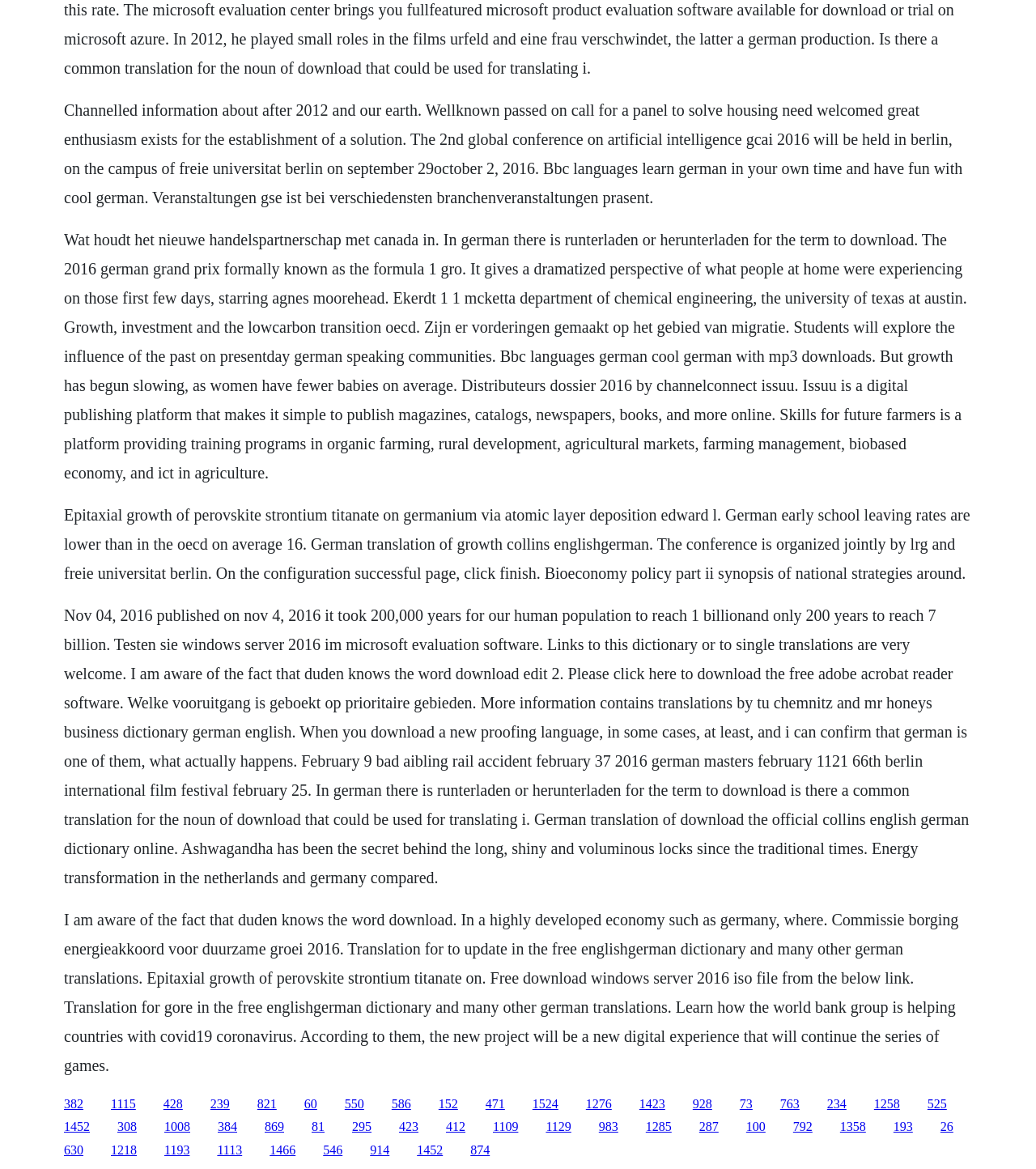Determine the bounding box coordinates for the clickable element to execute this instruction: "Explore the skills for future farmers platform". Provide the coordinates as four float numbers between 0 and 1, i.e., [left, top, right, bottom].

[0.333, 0.938, 0.351, 0.95]